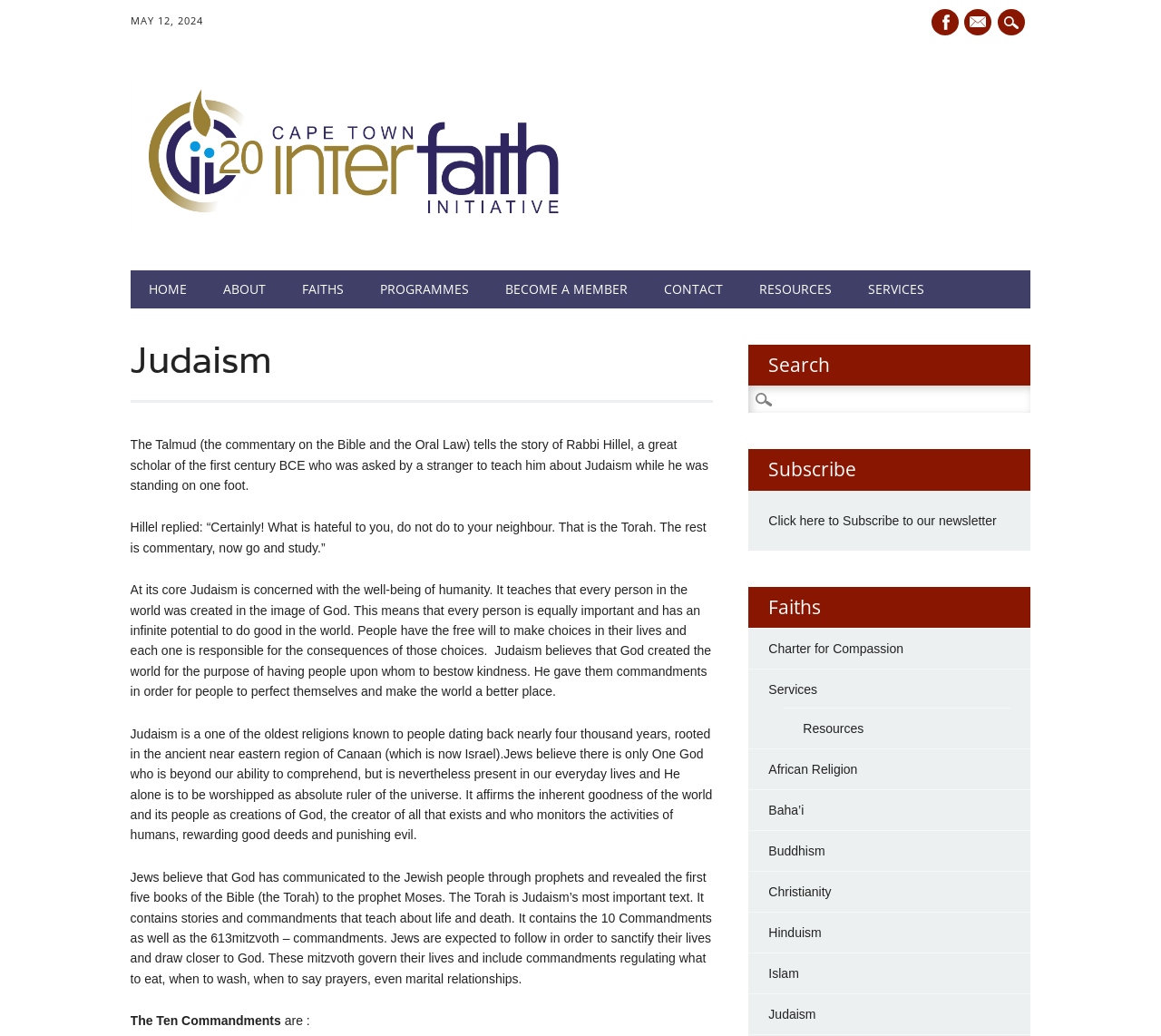What is the name of the image on the webpage?
Using the image, give a concise answer in the form of a single word or short phrase.

Cape Town Interfaith Initiative